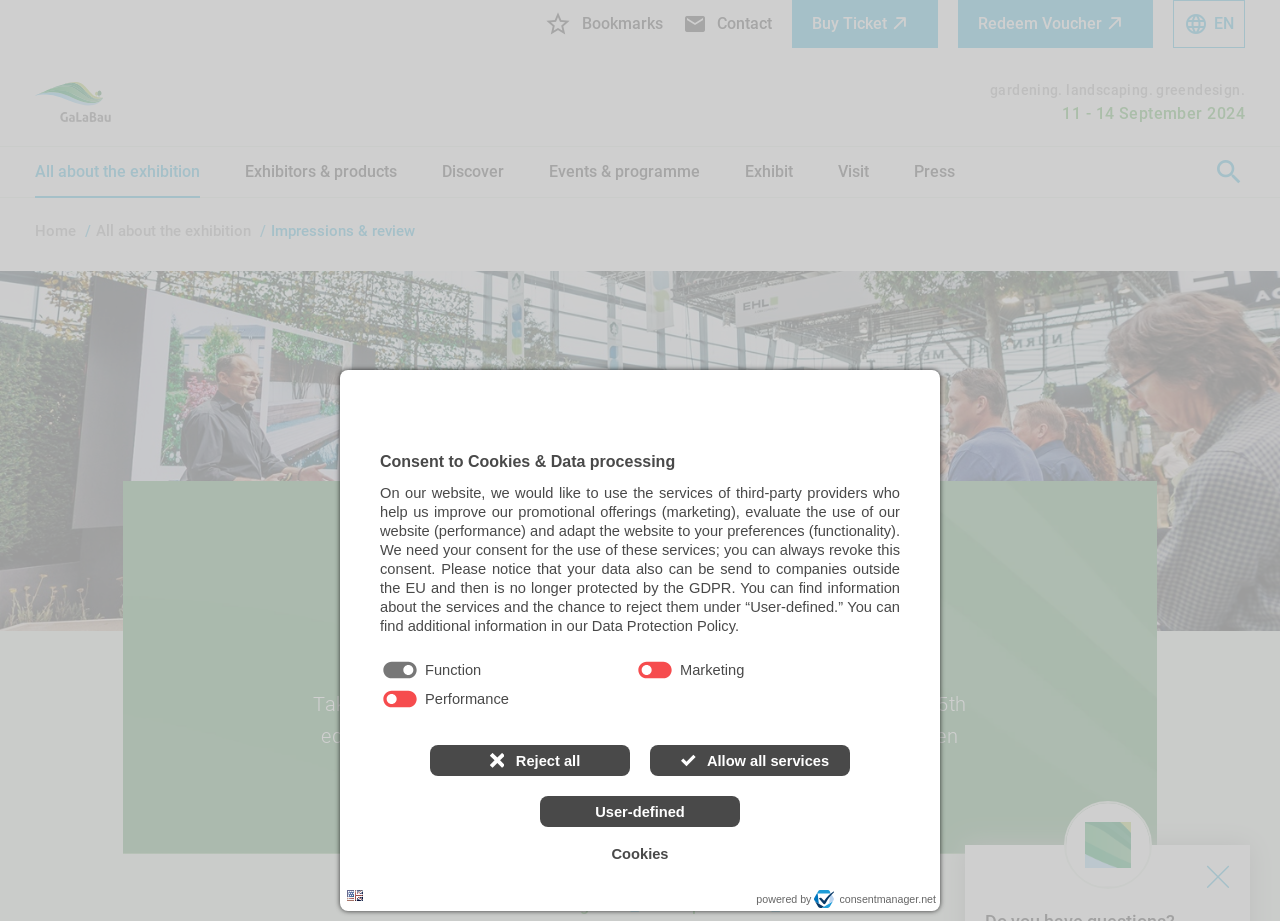Find the bounding box coordinates of the element's region that should be clicked in order to follow the given instruction: "Search for something". The coordinates should consist of four float numbers between 0 and 1, i.e., [left, top, right, bottom].

[0.948, 0.277, 0.973, 0.312]